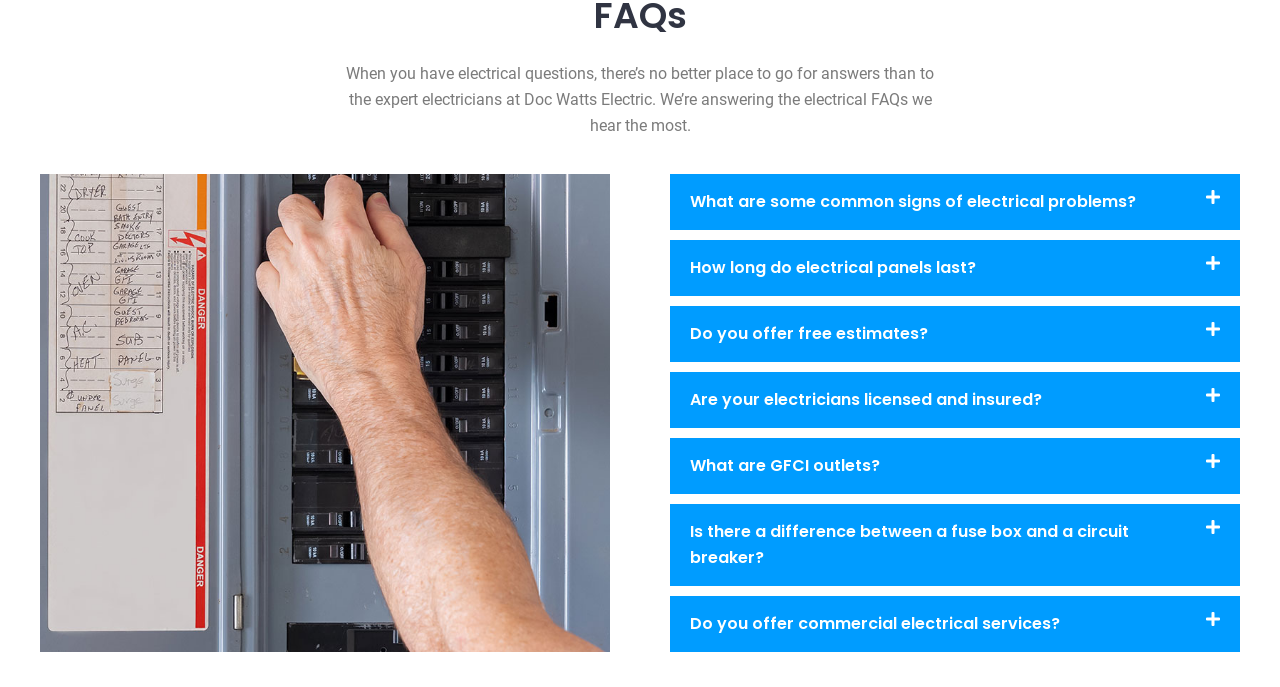Using the element description provided, determine the bounding box coordinates in the format (top-left x, top-left y, bottom-right x, bottom-right y). Ensure that all values are floating point numbers between 0 and 1. Element description: Do you offer free estimates?

[0.539, 0.469, 0.725, 0.502]